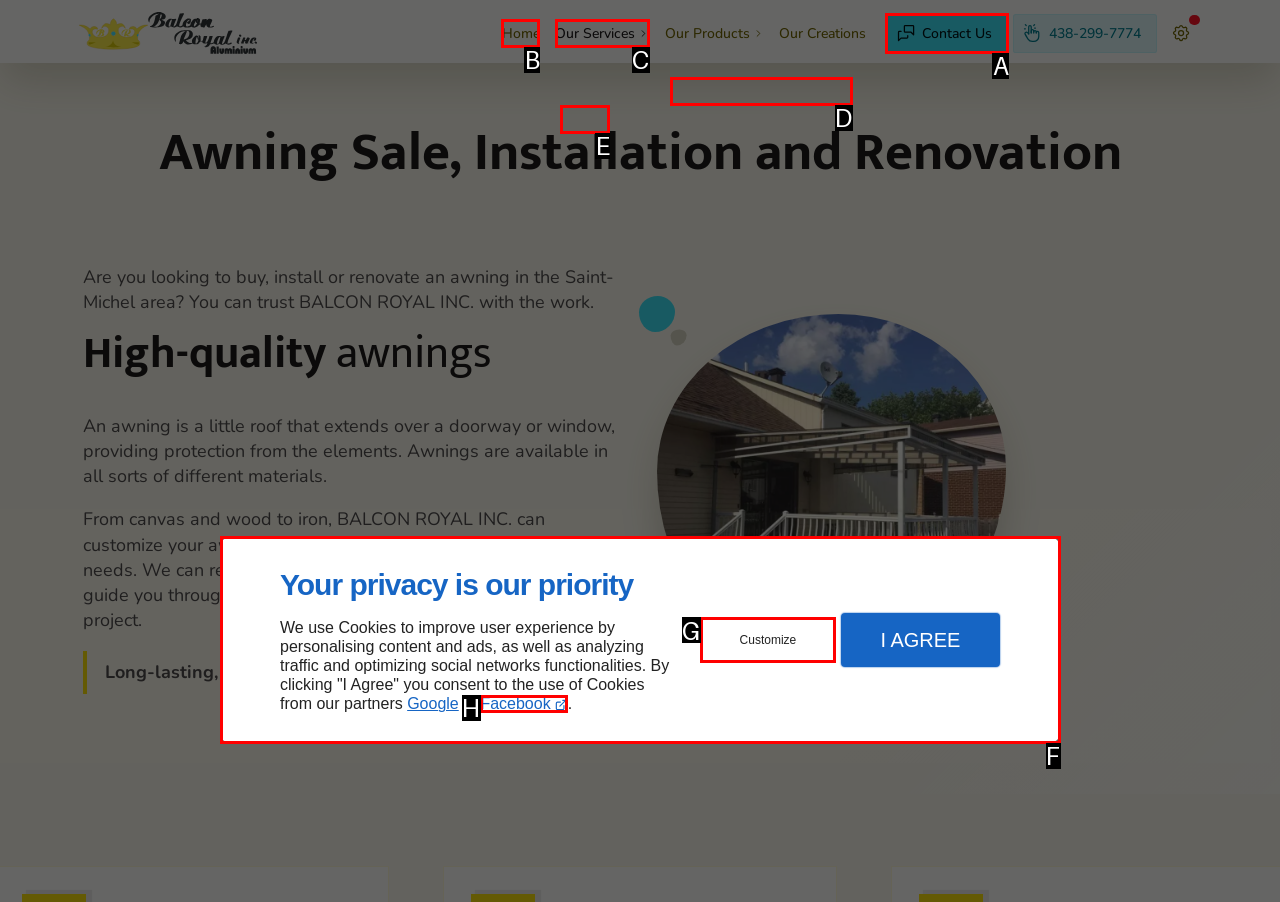Pick the right letter to click to achieve the task: Open contact information
Answer with the letter of the correct option directly.

A